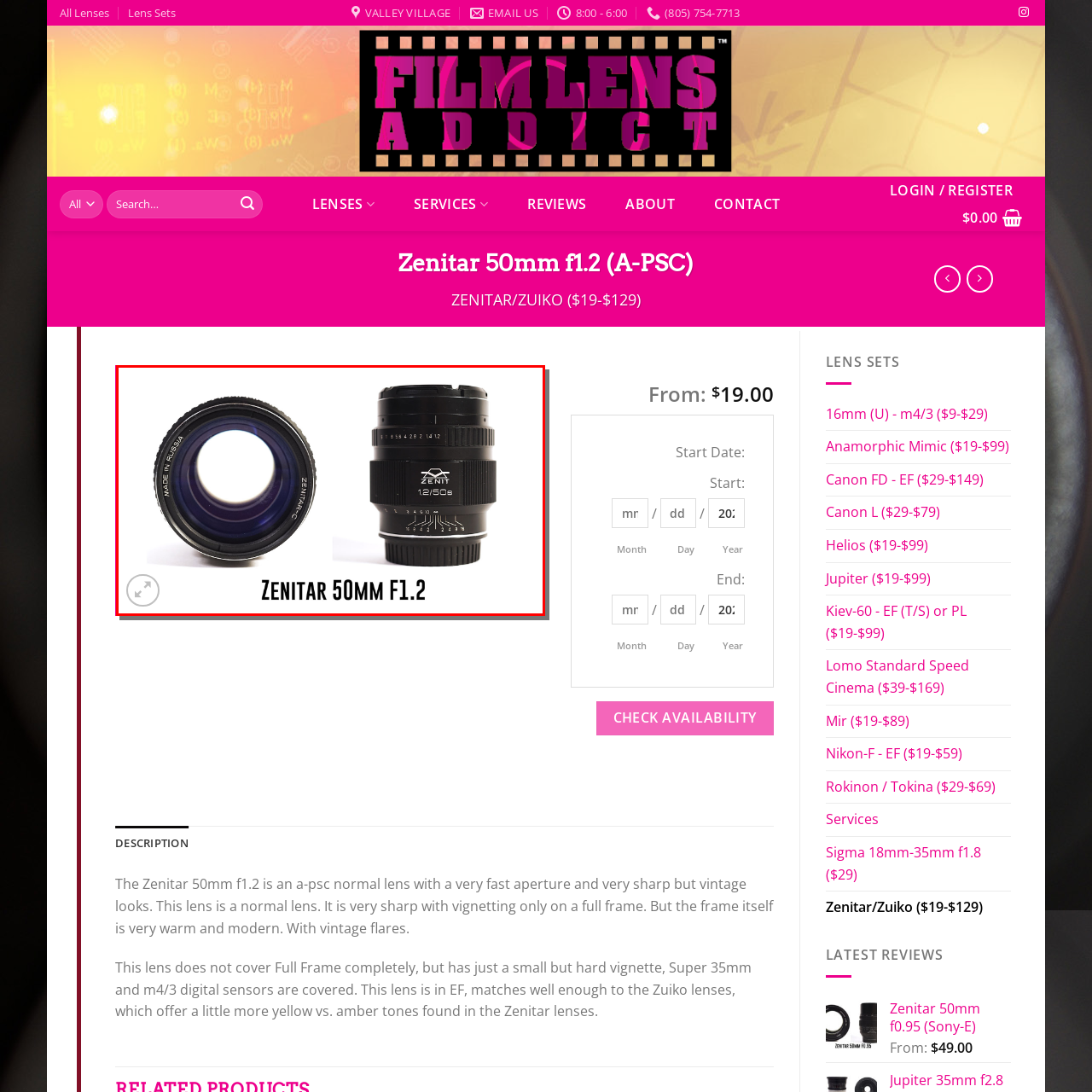What is the color of the glass elements of the lens?
Direct your attention to the area of the image outlined in red and provide a detailed response based on the visual information available.

The caption describes the glass elements of the lens as having a 'rich, deep blue hue', which suggests that the color of the glass elements is a deep blue color.